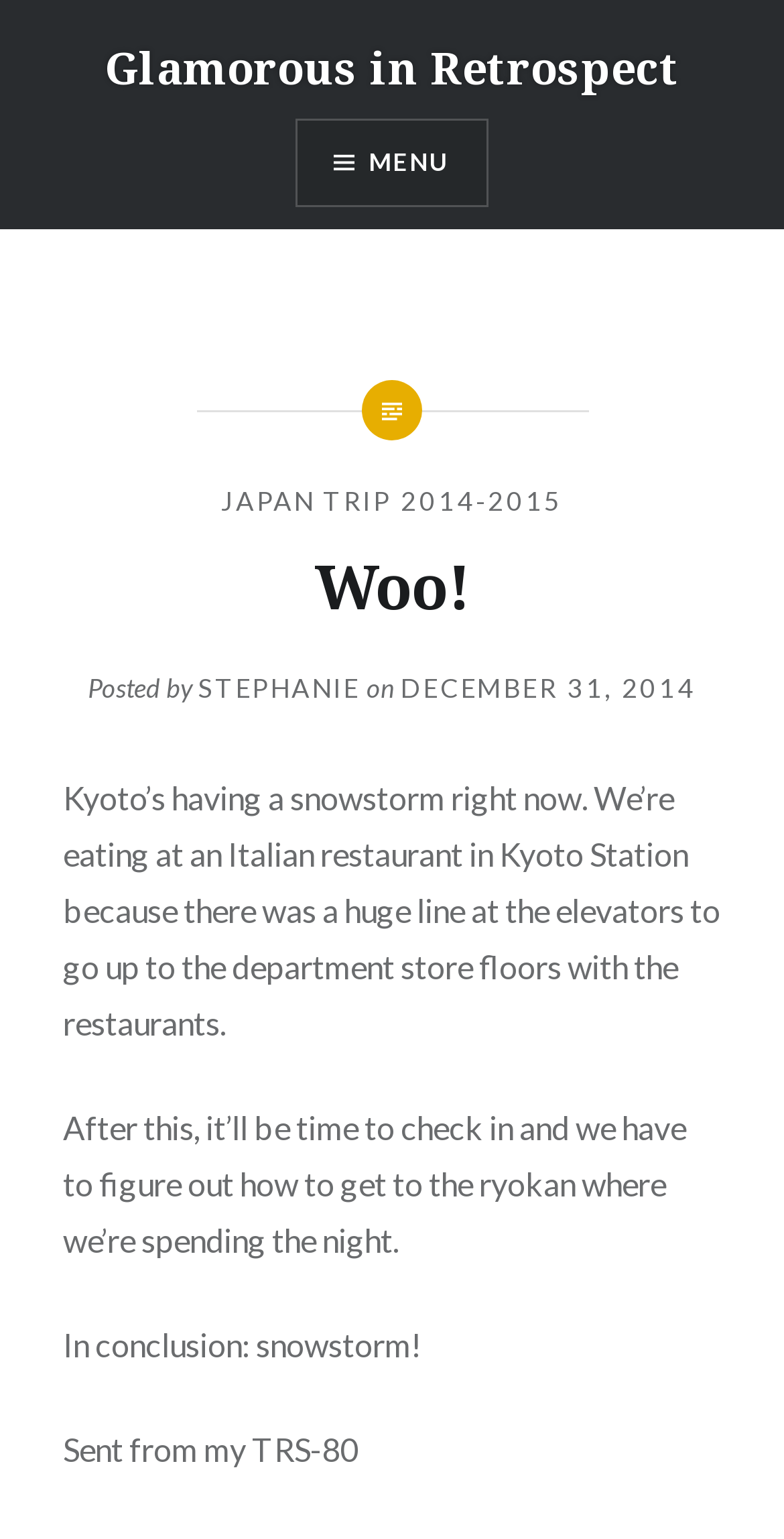What device is the author using to send the article?
Look at the screenshot and respond with one word or a short phrase.

TRS-80